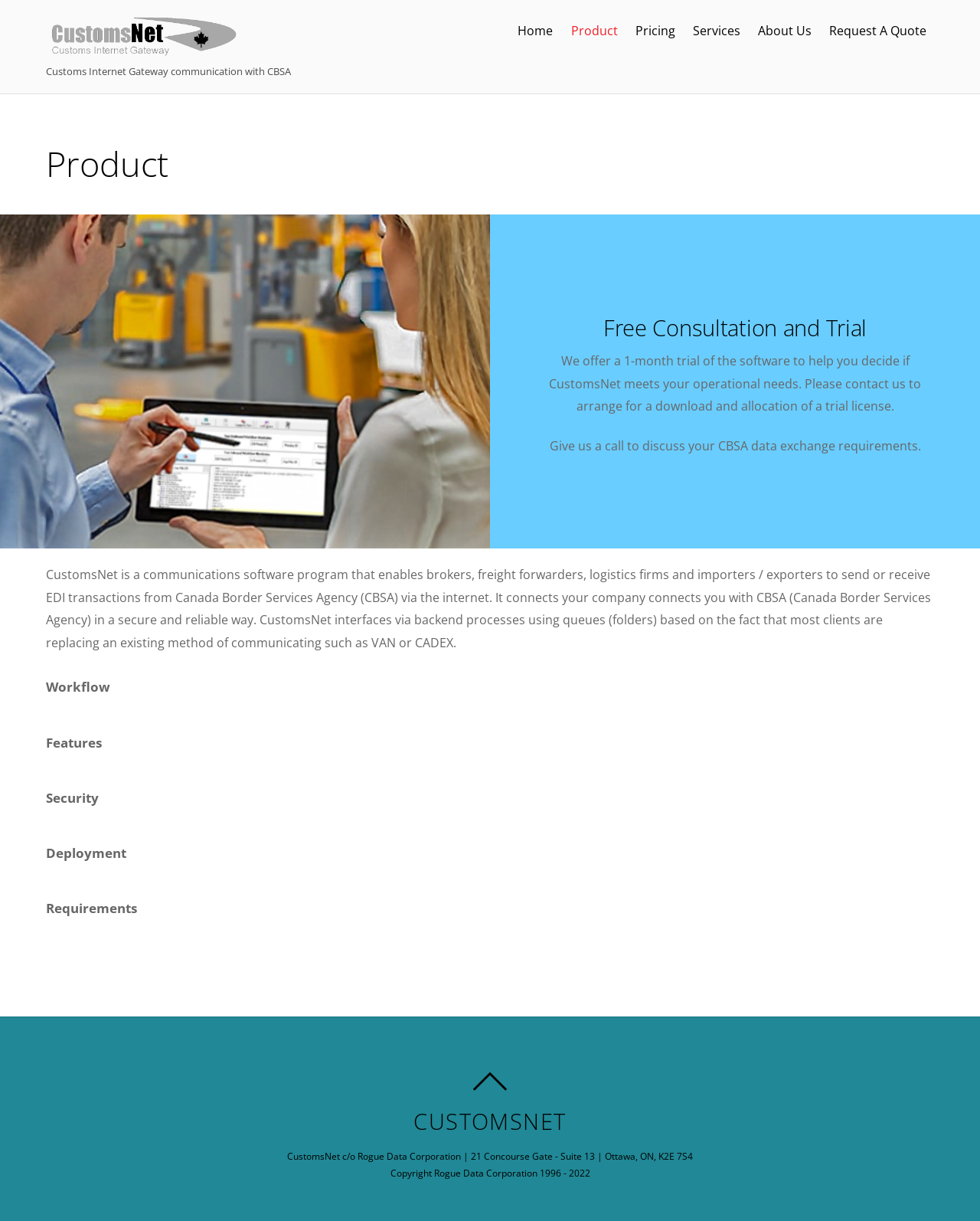What is the purpose of CustomsNet?
Look at the image and respond to the question as thoroughly as possible.

According to the webpage, CustomsNet connects companies with Canada Border Services Agency (CBSA) in a secure and reliable way, enabling them to send or receive EDI transactions via the internet.